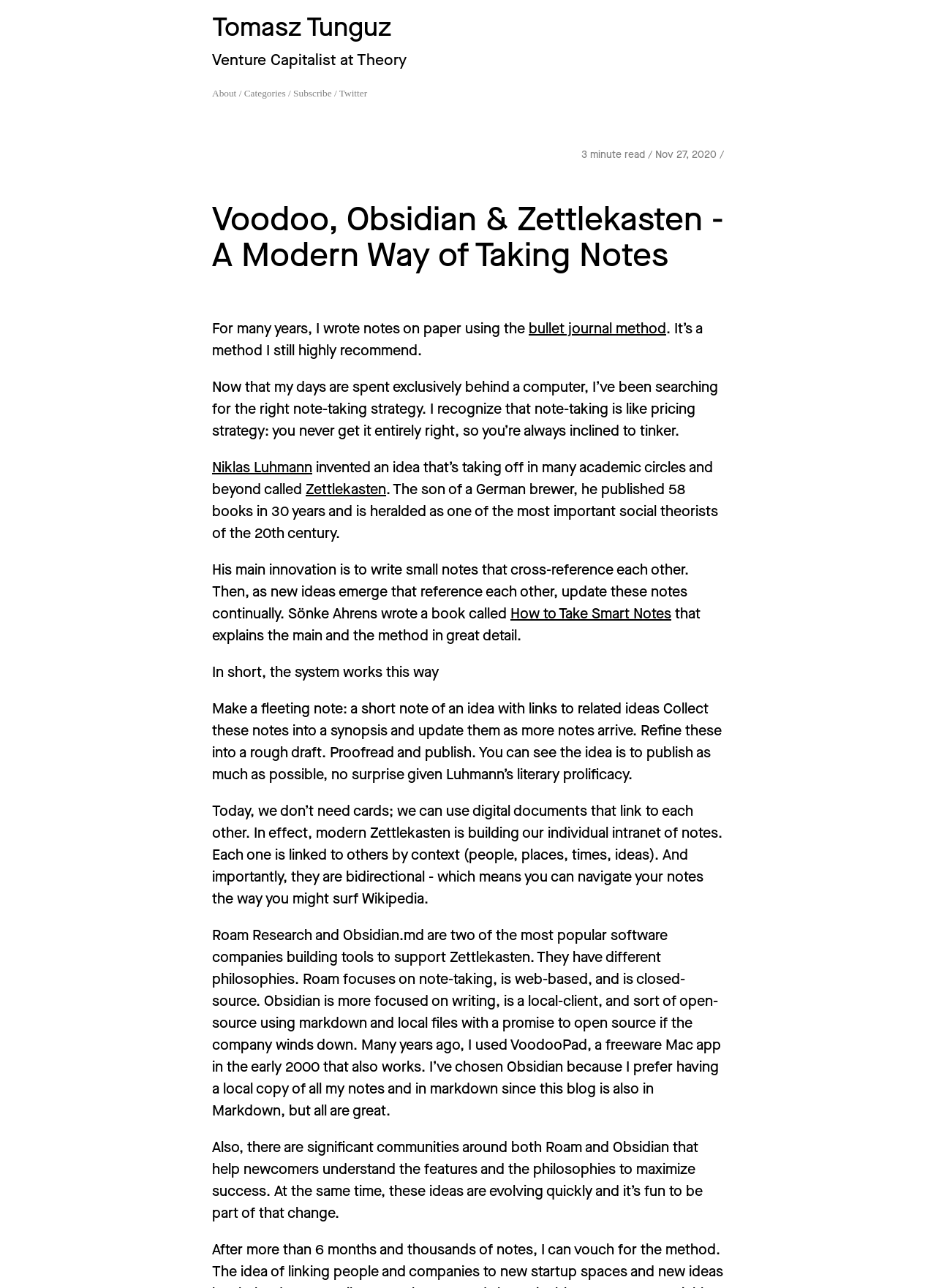Locate and generate the text content of the webpage's heading.

Voodoo, Obsidian & Zettlekasten - A Modern Way of Taking Notes